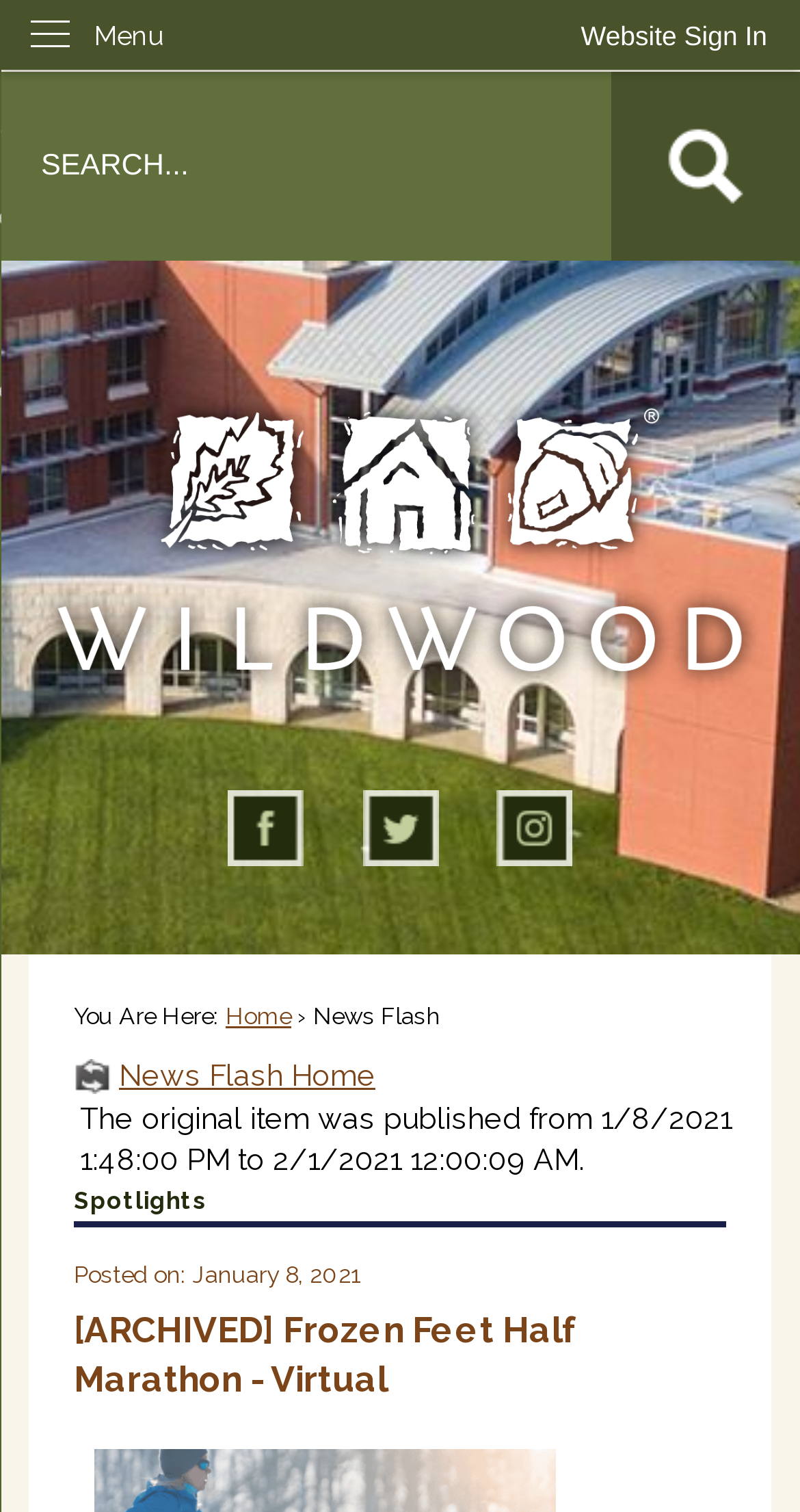Identify the bounding box coordinates of the element that should be clicked to fulfill this task: "Go to Facebook page". The coordinates should be provided as four float numbers between 0 and 1, i.e., [left, top, right, bottom].

[0.284, 0.523, 0.379, 0.573]